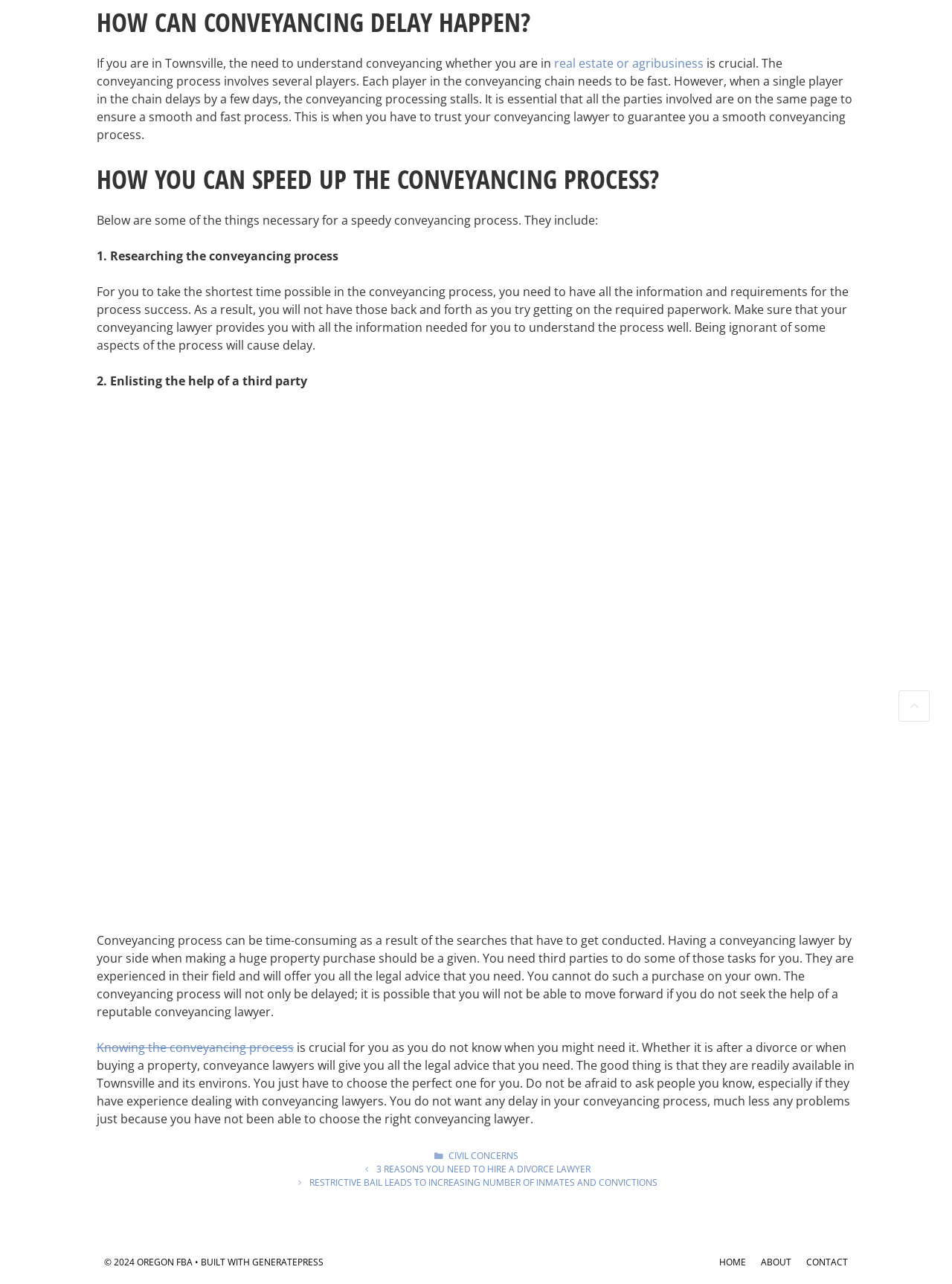Show the bounding box coordinates for the element that needs to be clicked to execute the following instruction: "Click on 'real estate or agribusiness'". Provide the coordinates in the form of four float numbers between 0 and 1, i.e., [left, top, right, bottom].

[0.582, 0.043, 0.739, 0.055]